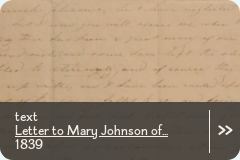Respond to the question with just a single word or phrase: 
Who is the letter addressed to?

Mary Johnson